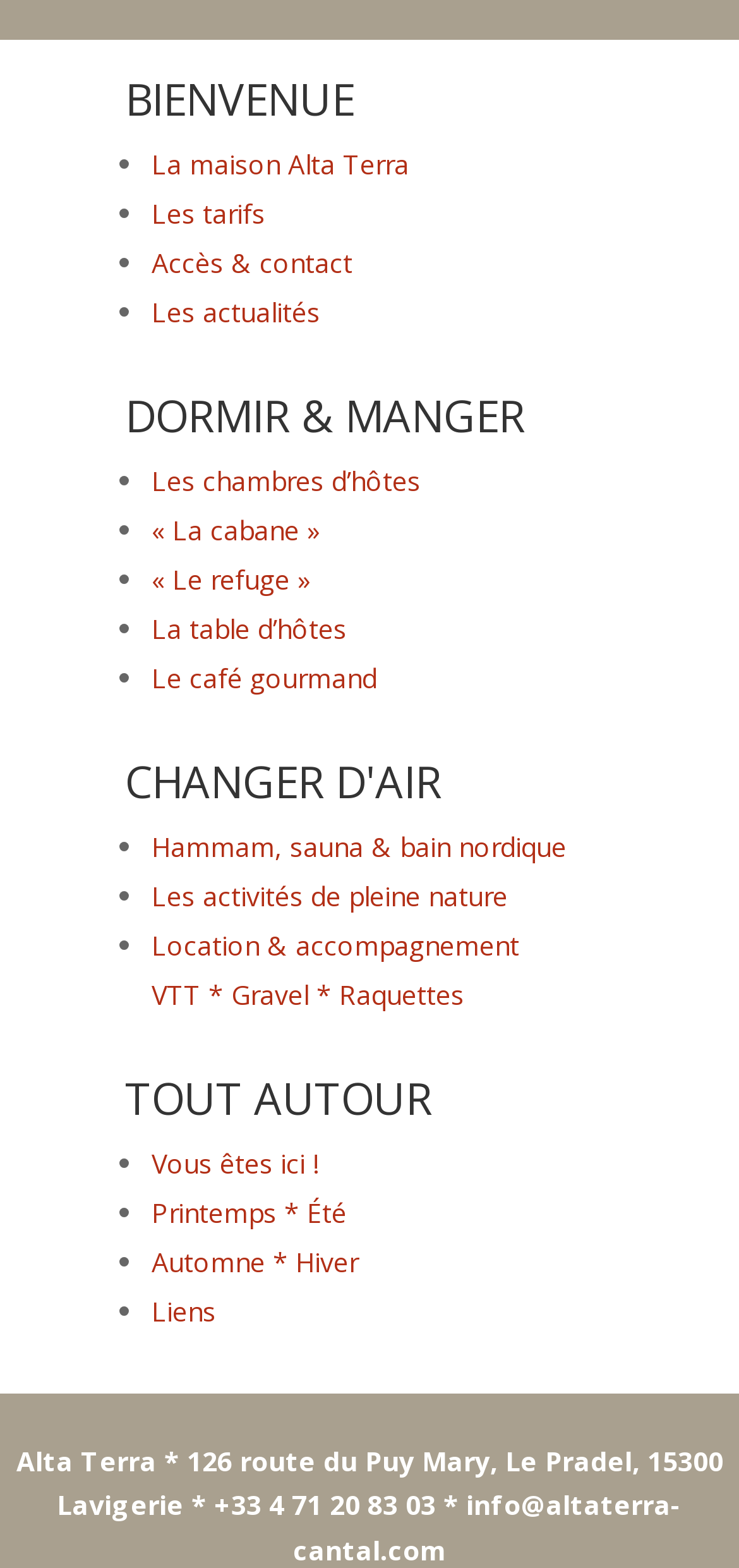What is the contact phone number?
Look at the screenshot and respond with one word or a short phrase.

+33 4 71 20 83 03